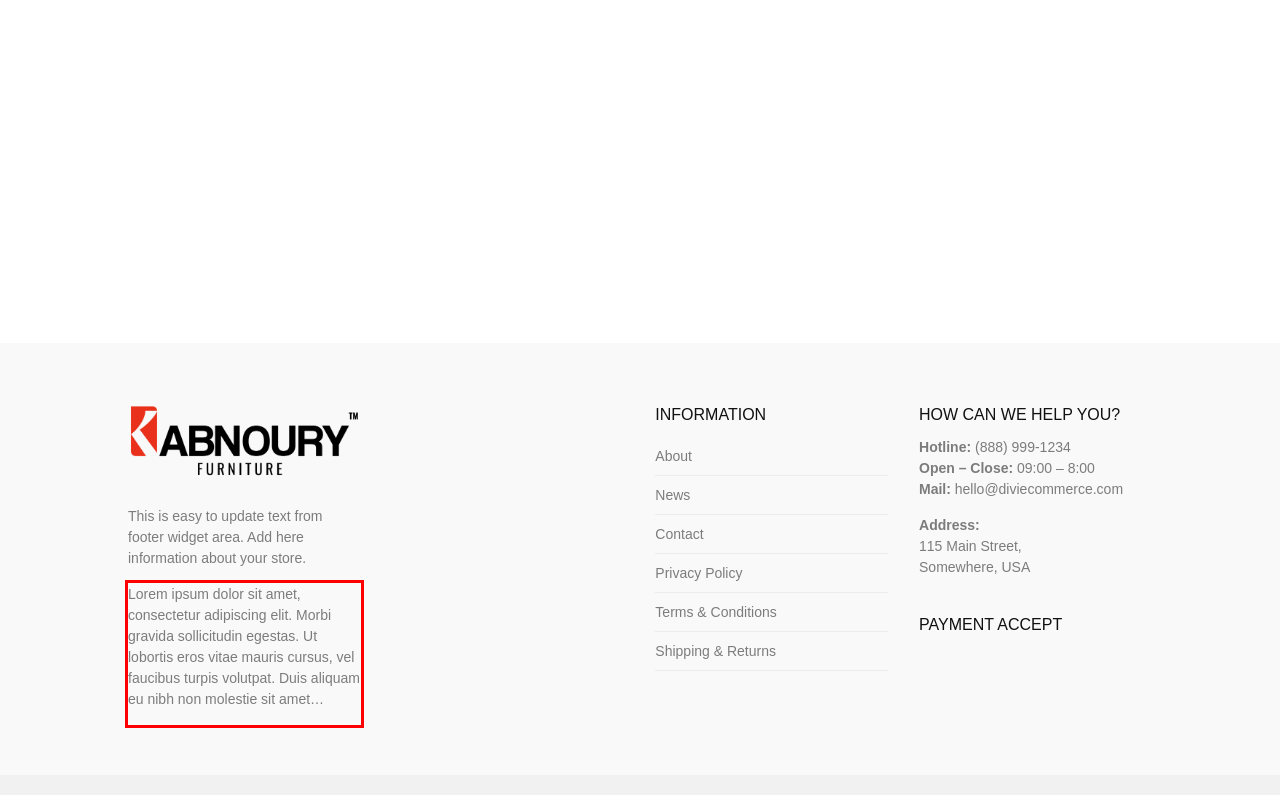By examining the provided screenshot of a webpage, recognize the text within the red bounding box and generate its text content.

Lorem ipsum dolor sit amet, consectetur adipiscing elit. Morbi gravida sollicitudin egestas. Ut lobortis eros vitae mauris cursus, vel faucibus turpis volutpat. Duis aliquam eu nibh non molestie sit amet…